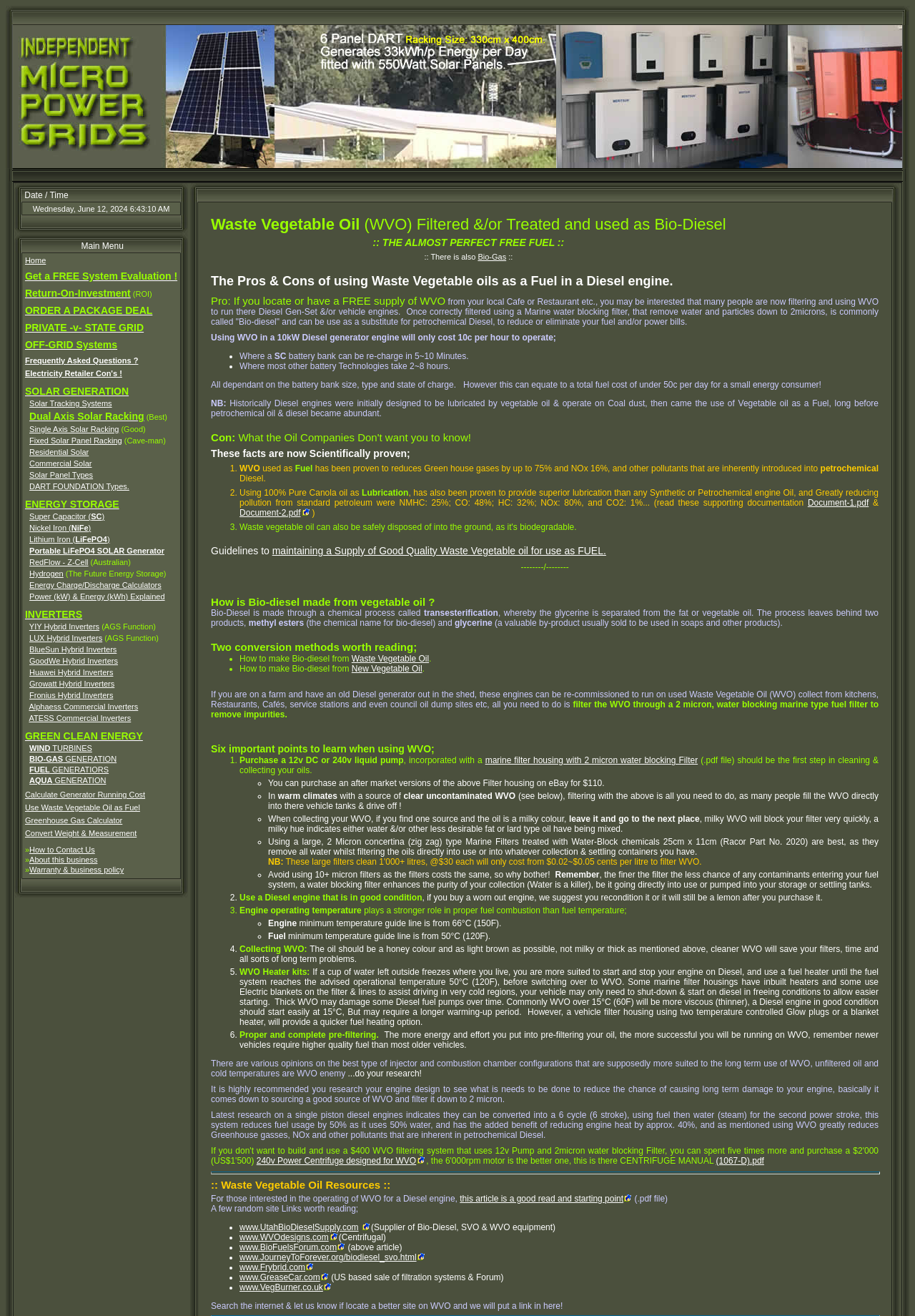Answer the question using only a single word or phrase: 
What is the energy storage type that is mentioned as 'The Future Energy Storage'?

Hydrogen